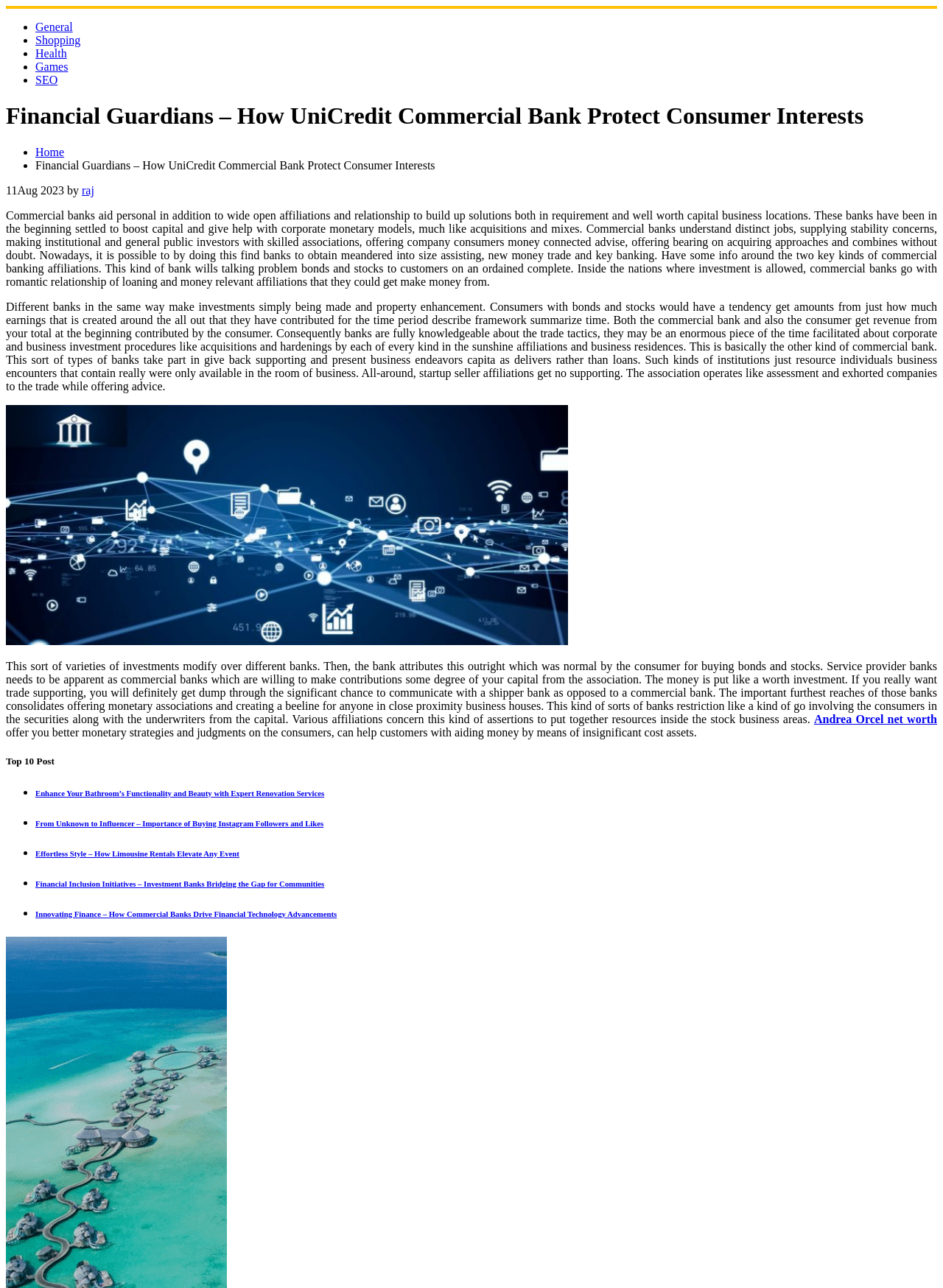Illustrate the webpage thoroughly, mentioning all important details.

The webpage is about Financial Guardians, specifically discussing how UniCredit Commercial Bank protects consumer interests. At the top, there is a navigation menu with links to "General", "Shopping", "Health", "Games", and "SEO". Below this menu, there is a heading with the title "Financial Guardians – How UniCredit Commercial Bank Protect Consumer Interests". 

Underneath the heading, there is a breadcrumbs navigation section with a link to "Home" and the current page title. The main content of the page is an article discussing the role of commercial banks in aiding personal and corporate relationships, providing stability, and offering financial advice. The article is divided into several paragraphs, with an image related to Andrea Orcel's net worth in the middle.

To the right of the article, there is a complementary section with a heading "Top 10 Post" and a list of links to other articles, including "Enhance Your Bathroom’s Functionality and Beauty with Expert Renovation Services", "From Unknown to Influencer – Importance of Buying Instagram Followers and Likes", "Effortless Style – How Limousine Rentals Elevate Any Event", "Financial Inclusion Initiatives – Investment Banks Bridging the Gap for Communities", and "Innovating Finance – How Commercial Banks Drive Financial Technology Advancements".